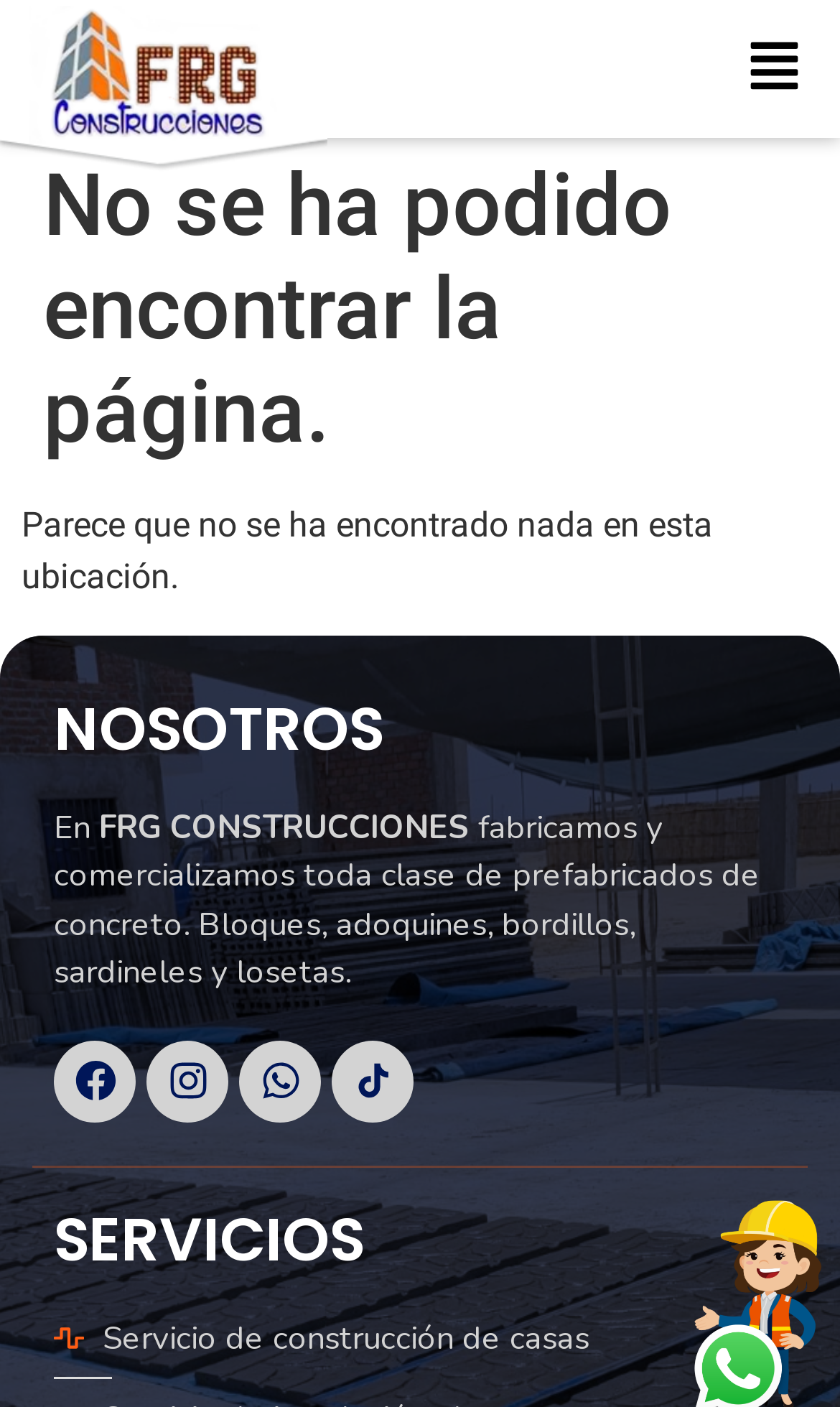How many social media links are present on the webpage?
Please ensure your answer to the question is detailed and covers all necessary aspects.

There are four social media links present on the webpage, which are Facebook, Instagram, Whatsapp, and an unknown link, each represented by a link element with an image element as its child.